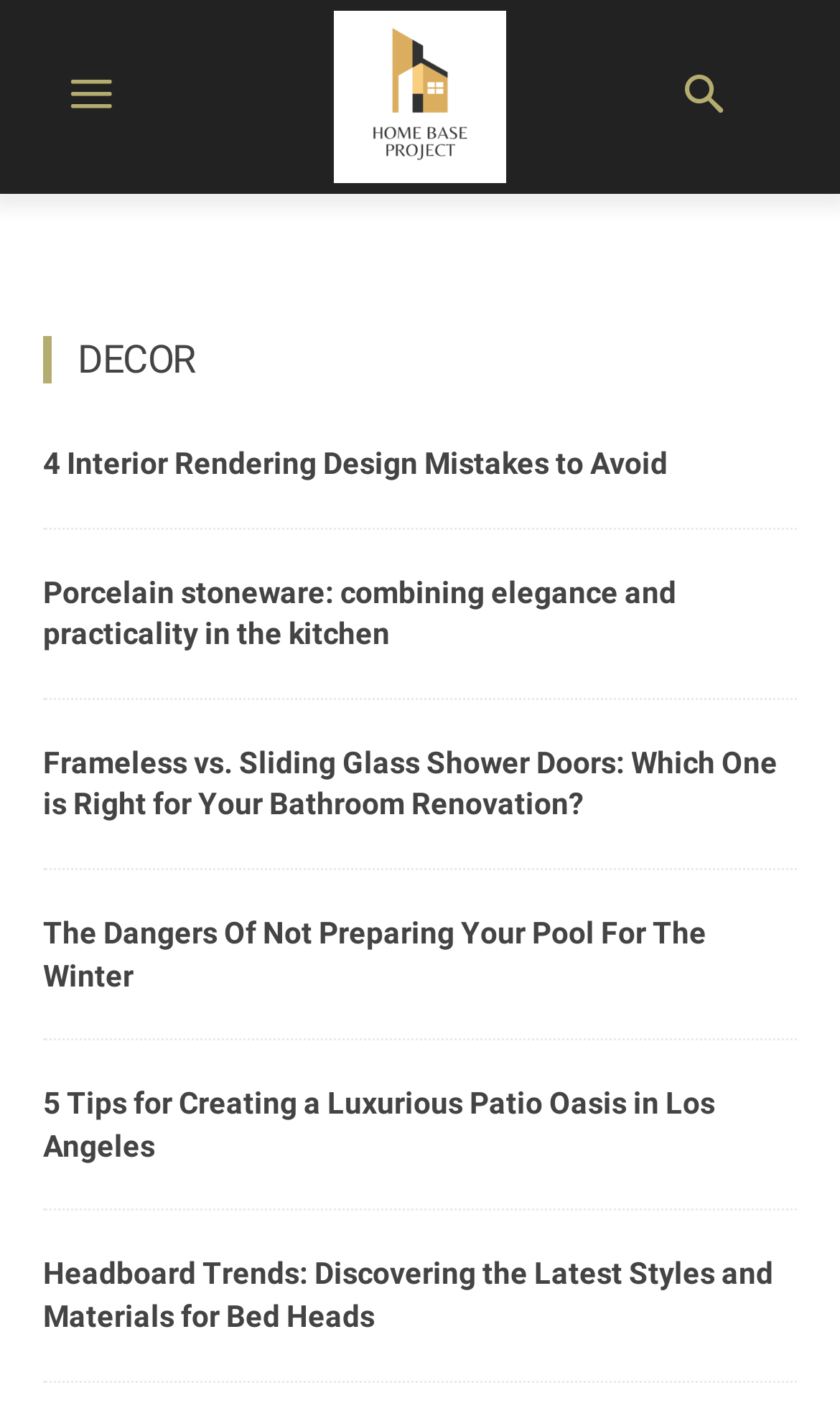Using the elements shown in the image, answer the question comprehensively: What is the purpose of the button on the top-right corner?

The button on the top-right corner has the text 'Search' on it, which implies that it is a search function for the website, allowing users to search for specific content or topics.